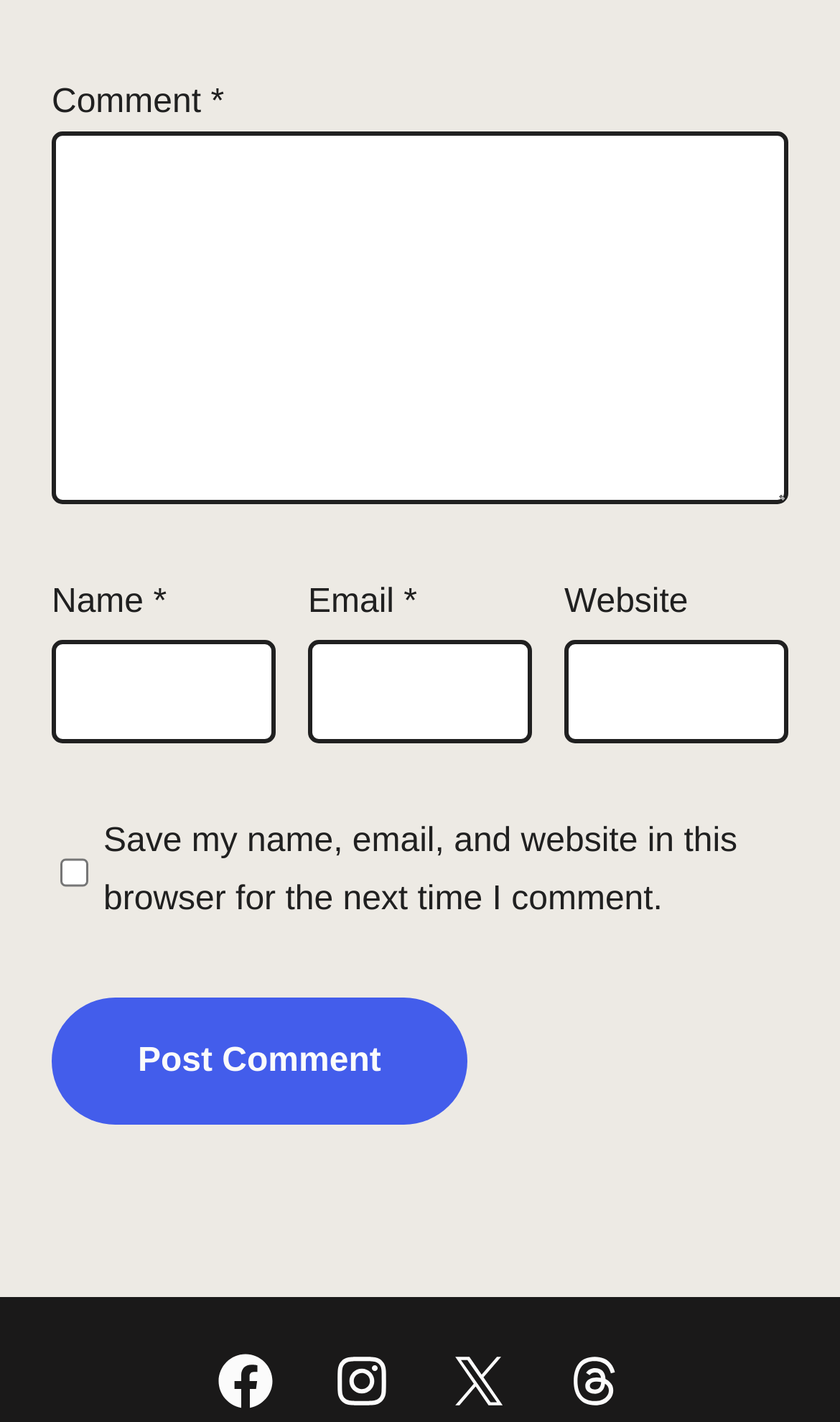Please find the bounding box coordinates of the clickable region needed to complete the following instruction: "Search for a term". The bounding box coordinates must consist of four float numbers between 0 and 1, i.e., [left, top, right, bottom].

None